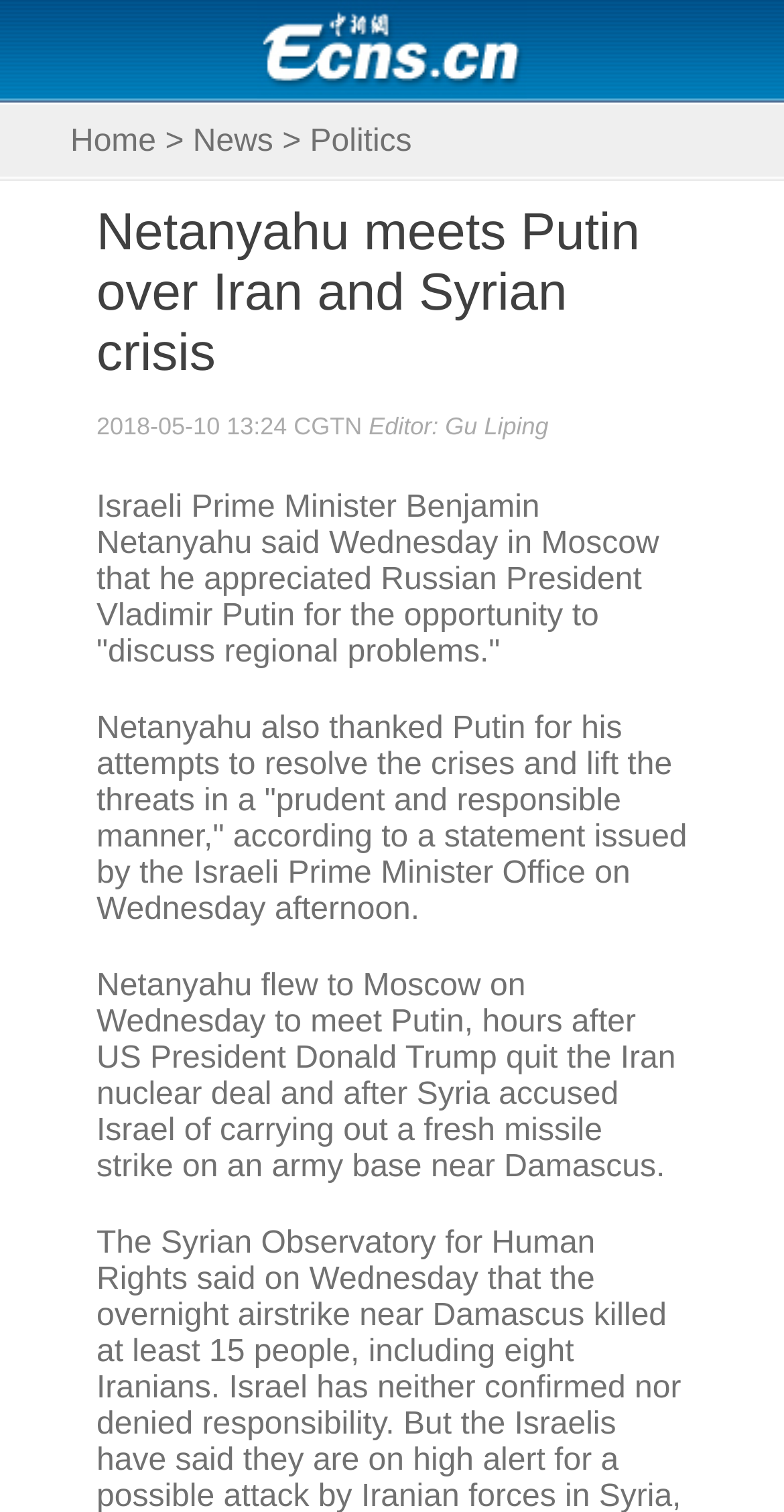Generate a thorough explanation of the webpage's elements.

The webpage is a news article page from ecns.cn, the official English-language website of China News Service (CNS). At the top, there is a navigation menu with four links: "Home", "News", and "Politics", aligned horizontally and centered. 

Below the navigation menu, there is a prominent headline "Netanyahu meets Putin over Iran and Syrian crisis" that spans almost the entire width of the page. 

To the right of the headline, there is a timestamp "2018-05-10 13:24" and a label "CGTN". Below the headline, there is a byline "Editor: Gu Liping". 

The main content of the news article is a series of paragraphs that occupy most of the page. The article discusses Israeli Prime Minister Benjamin Netanyahu's meeting with Russian President Vladimir Putin, where they discussed regional problems and the crises in Iran and Syria. The text is divided into three paragraphs, each describing a different aspect of the meeting.